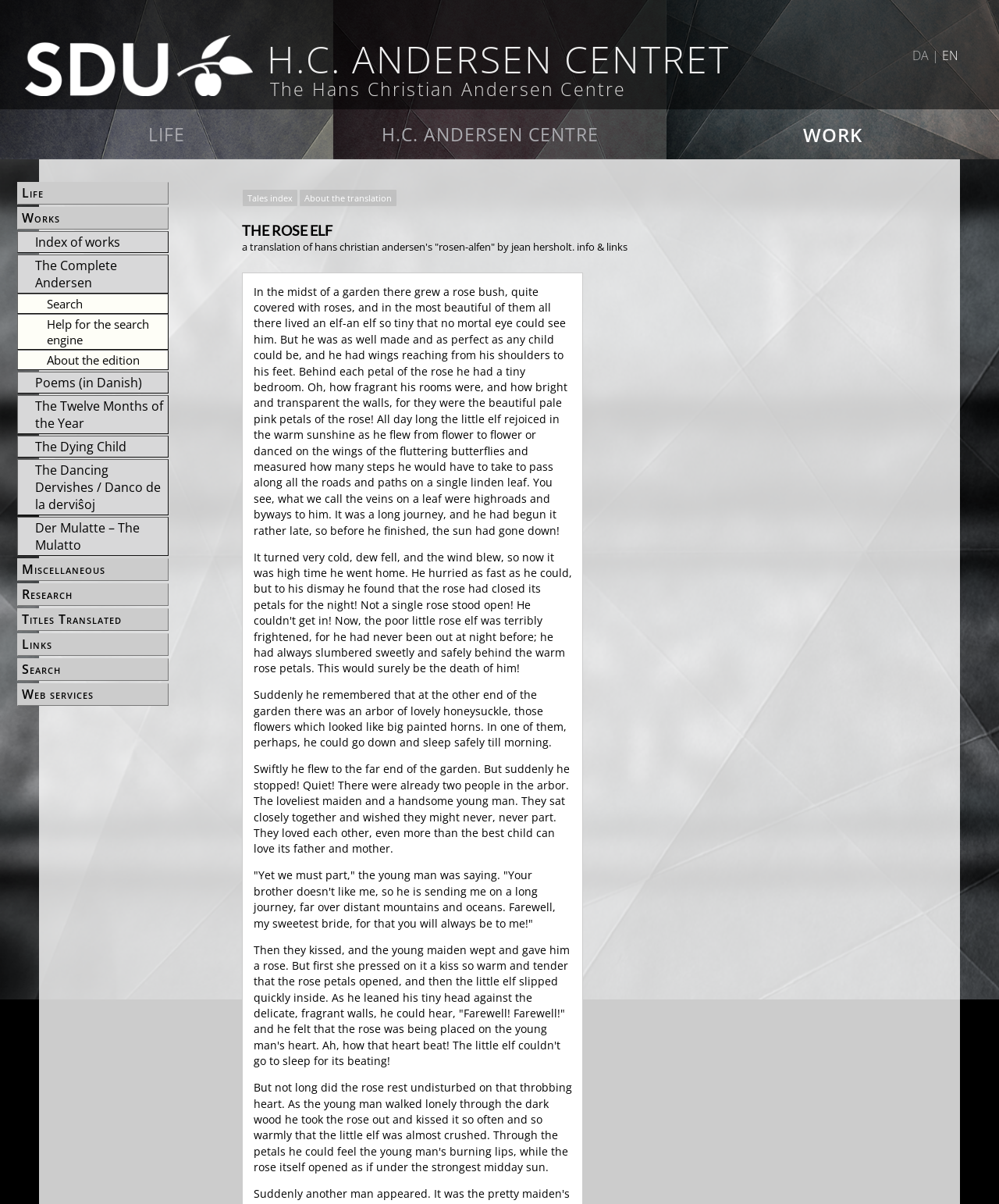Pinpoint the bounding box coordinates of the area that should be clicked to complete the following instruction: "Search in The Complete Andersen". The coordinates must be given as four float numbers between 0 and 1, i.e., [left, top, right, bottom].

[0.045, 0.244, 0.168, 0.26]